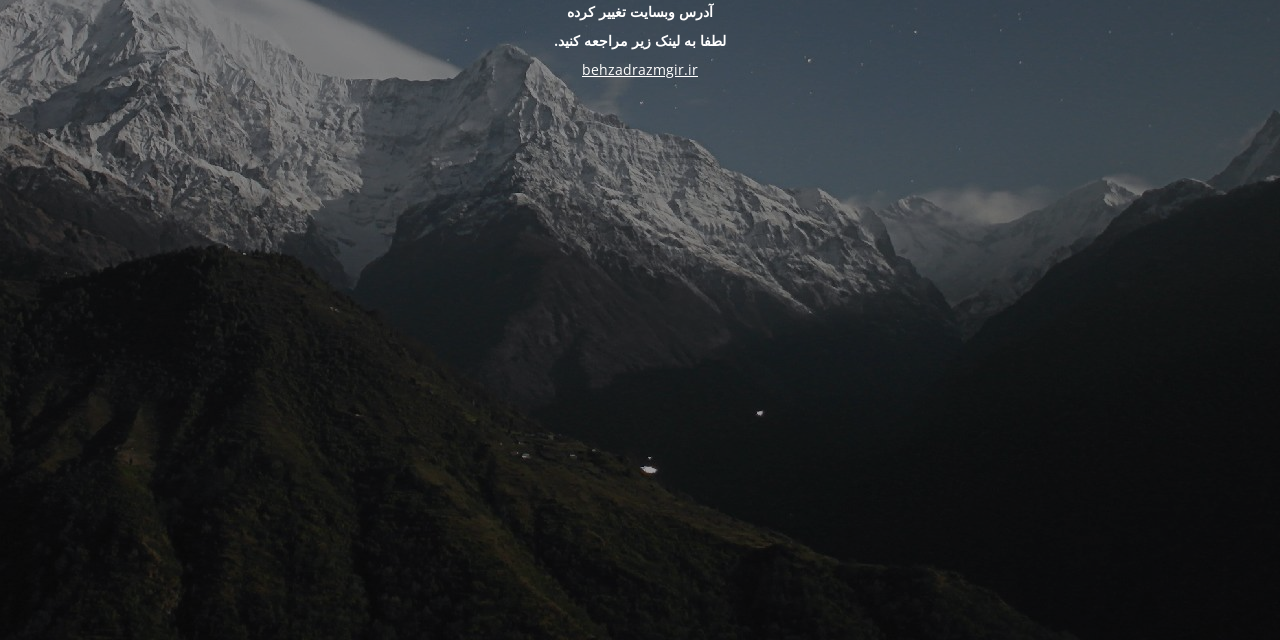Find the bounding box coordinates for the element described here: "behzadrazmgir.ir".

[0.455, 0.093, 0.545, 0.123]